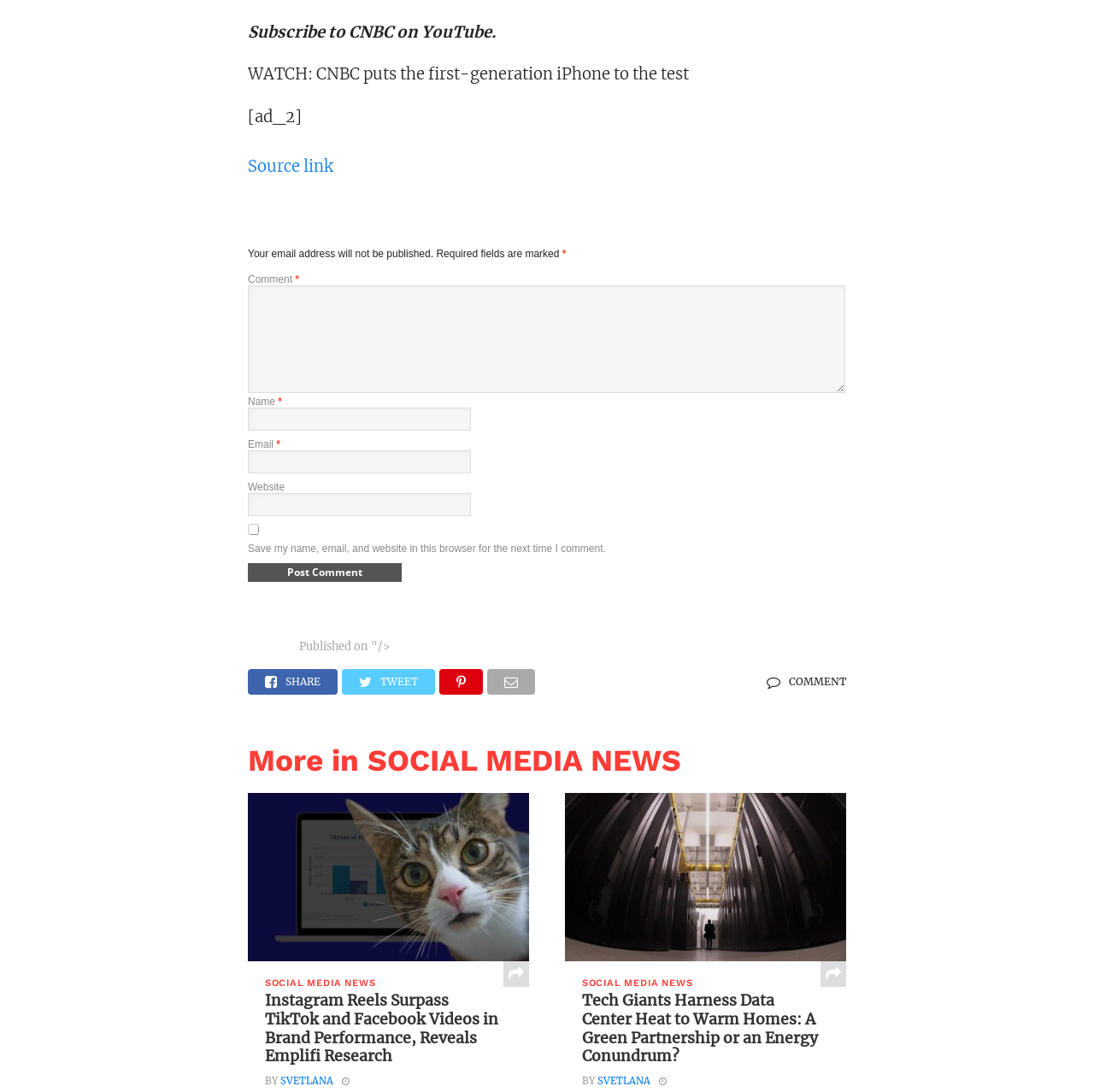Please locate the bounding box coordinates of the region I need to click to follow this instruction: "Read the autobiography of Greg Young".

None